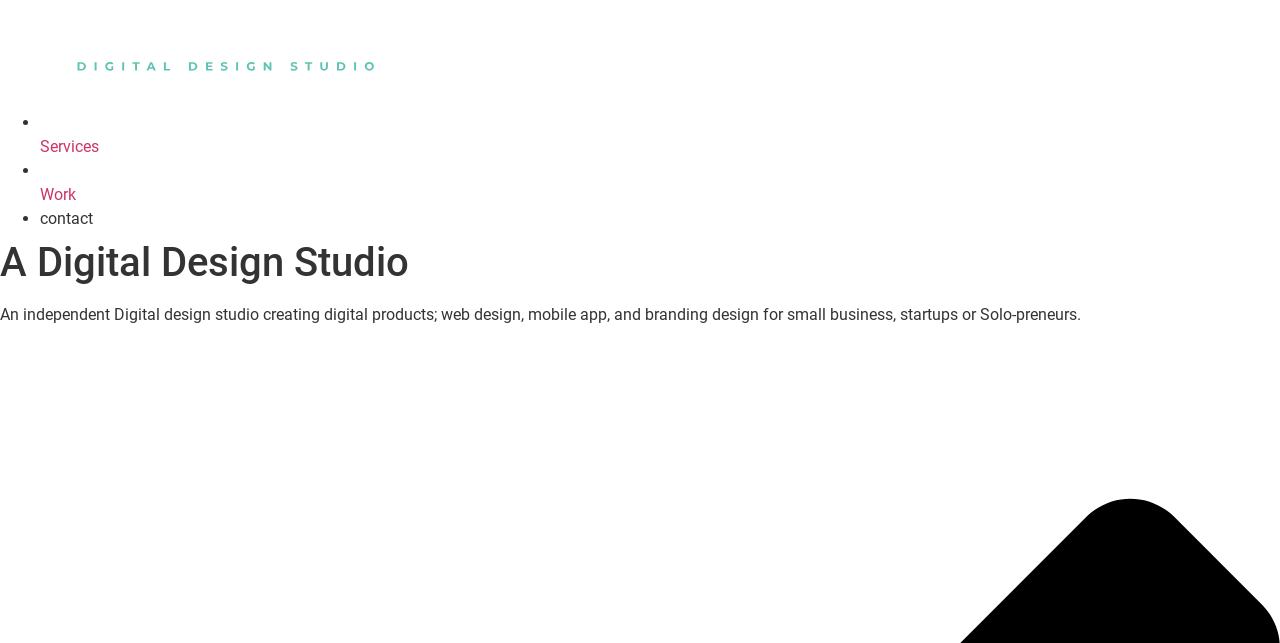Give a comprehensive overview of the webpage, including key elements.

The webpage is the homepage of OmarJones Design, a digital design studio. At the top, there is a horizontal list of navigation links, including "Services", "Work", and "contact", each preceded by a bullet point. 

Below the navigation list, there is a prominent heading that reads "A Digital Design Studio". 

Underneath the heading, a paragraph of text describes the studio's focus, stating that it creates digital products such as web design, mobile app, and branding design for small businesses, startups, or solo entrepreneurs.